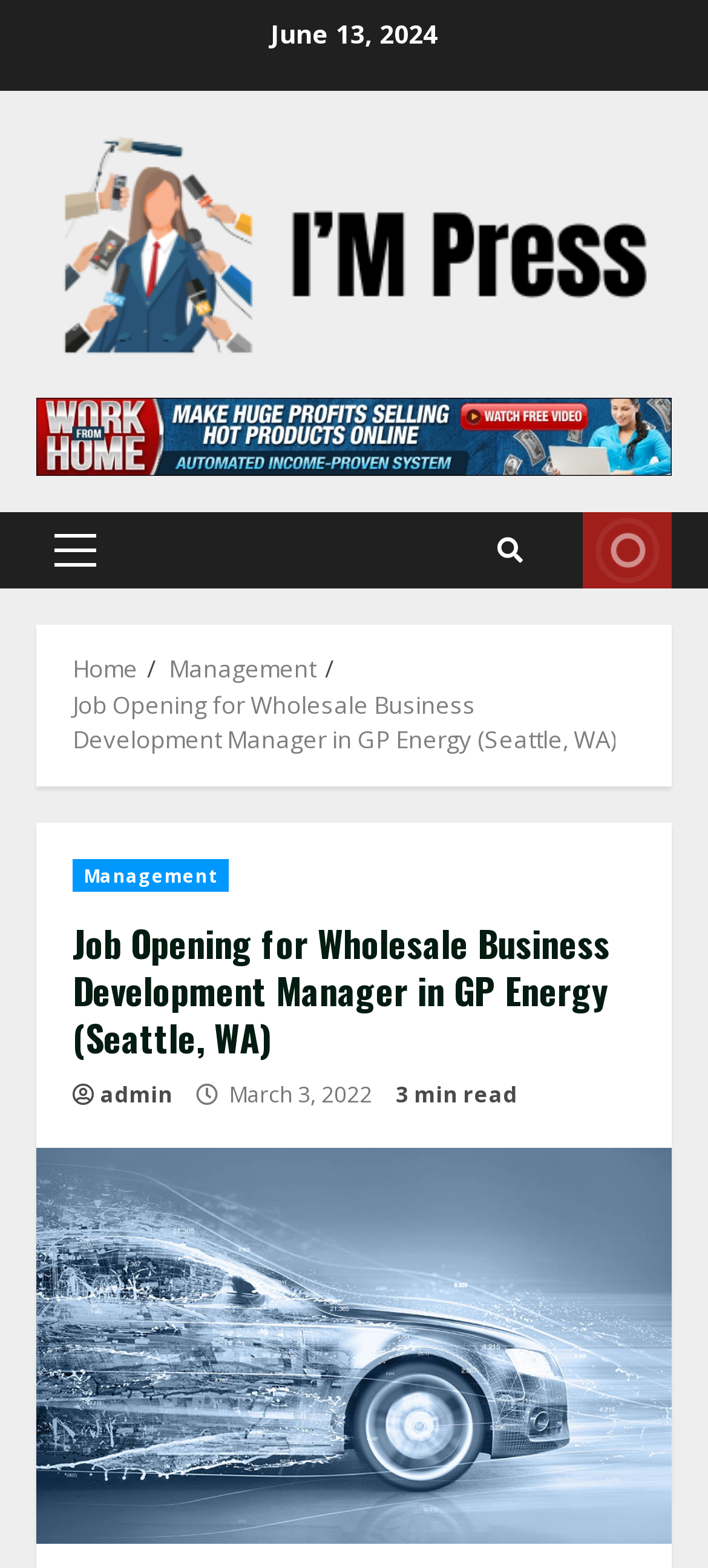What is the date of the job posting?
Can you offer a detailed and complete answer to this question?

I found the date of the job posting by looking at the top of the webpage, where it says 'June 13, 2024' in a static text element.